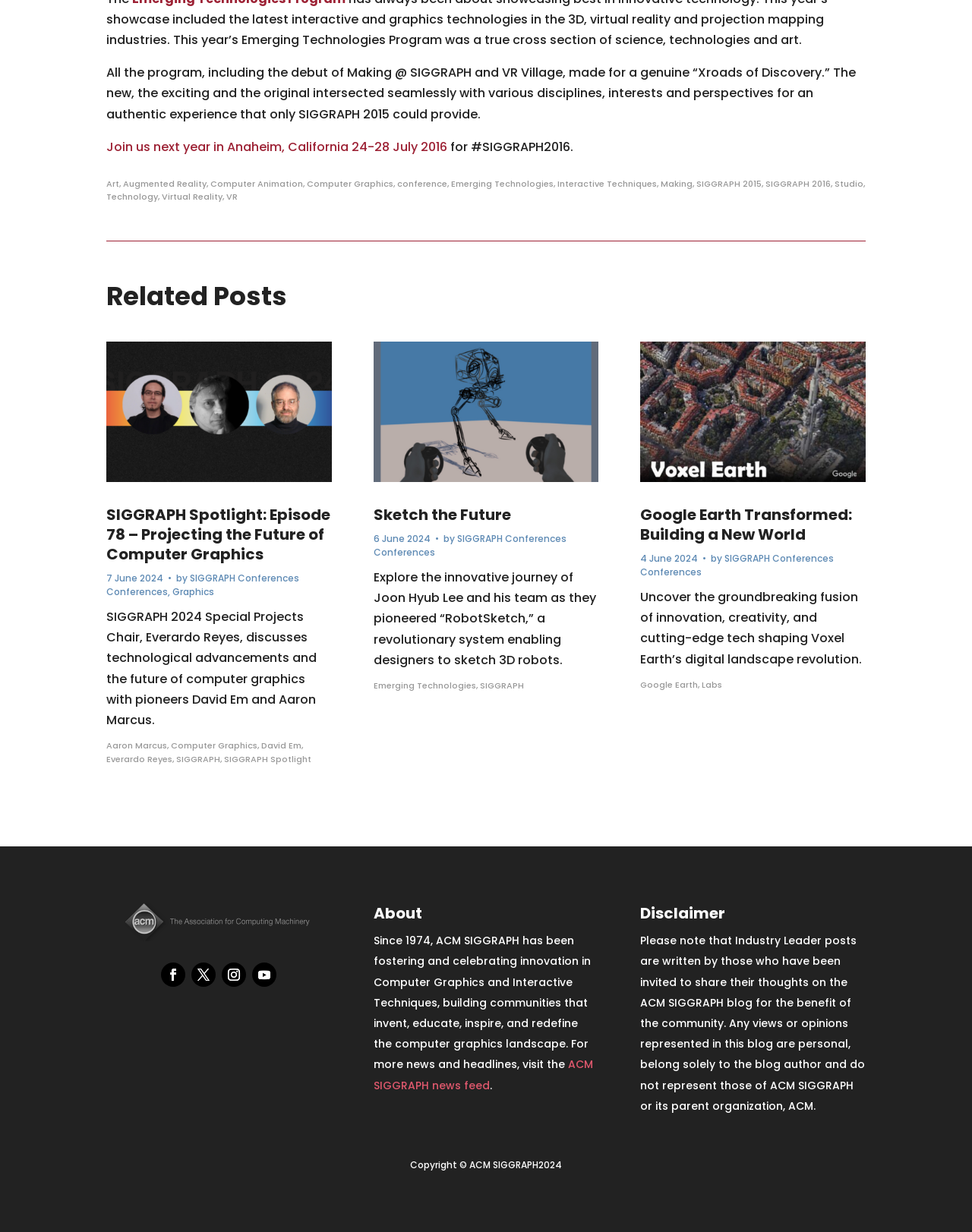Please determine the bounding box coordinates of the element's region to click in order to carry out the following instruction: "Explore 'Sketch the Future'". The coordinates should be four float numbers between 0 and 1, i.e., [left, top, right, bottom].

[0.384, 0.277, 0.616, 0.391]